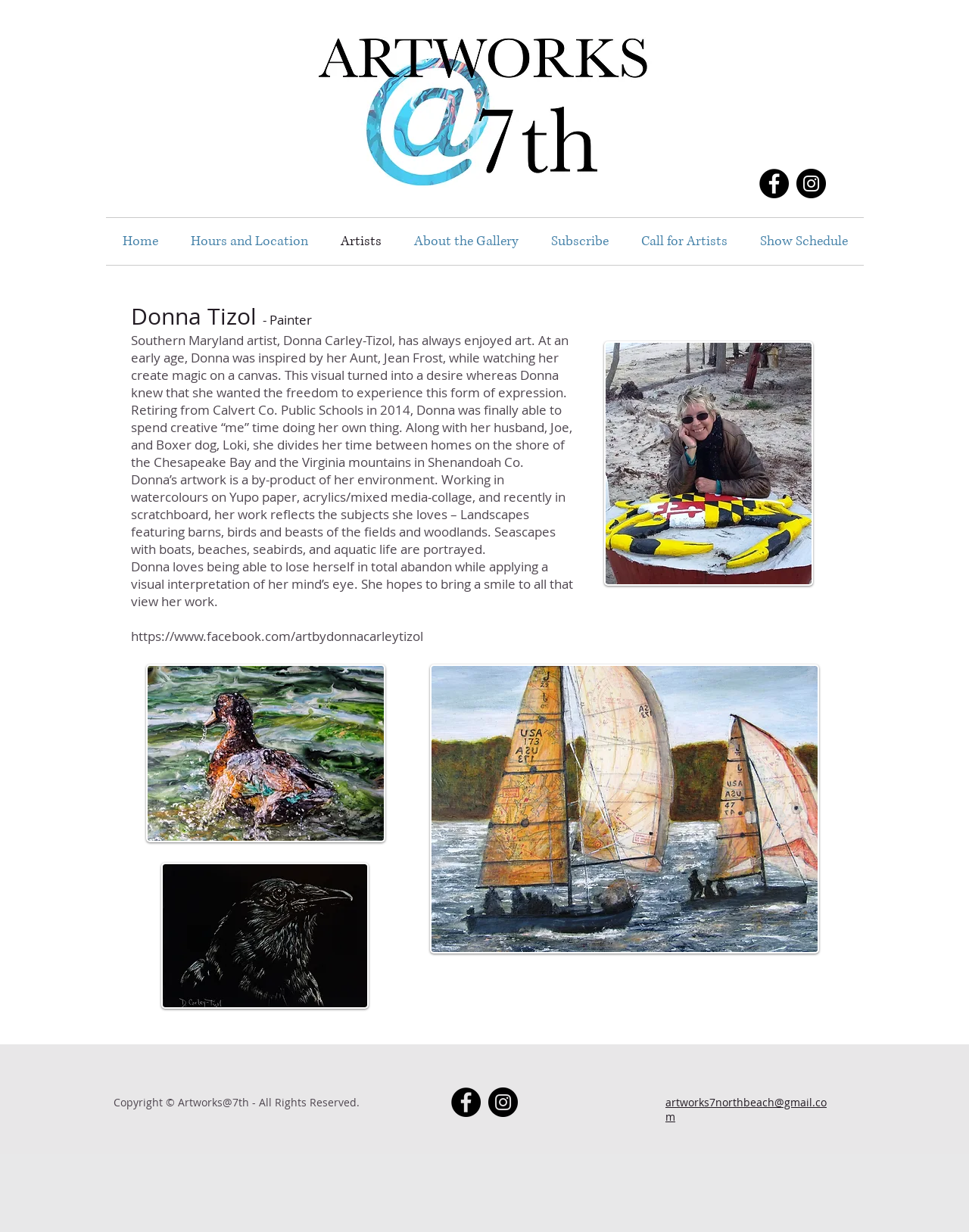Identify and provide the bounding box for the element described by: "Call for Artists".

[0.645, 0.177, 0.767, 0.215]